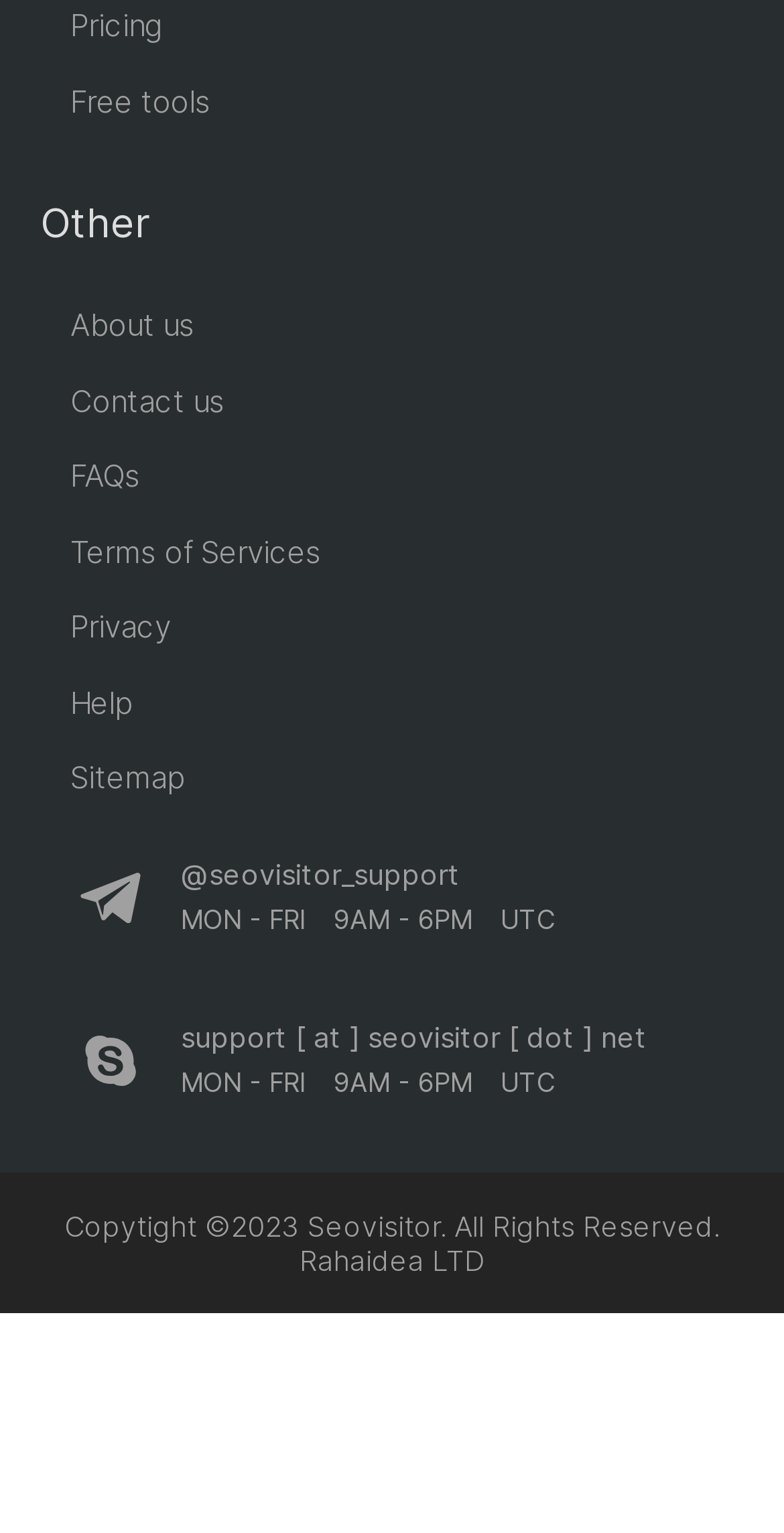Please identify the bounding box coordinates of the element I need to click to follow this instruction: "Visit about us page".

[0.09, 0.2, 0.249, 0.225]